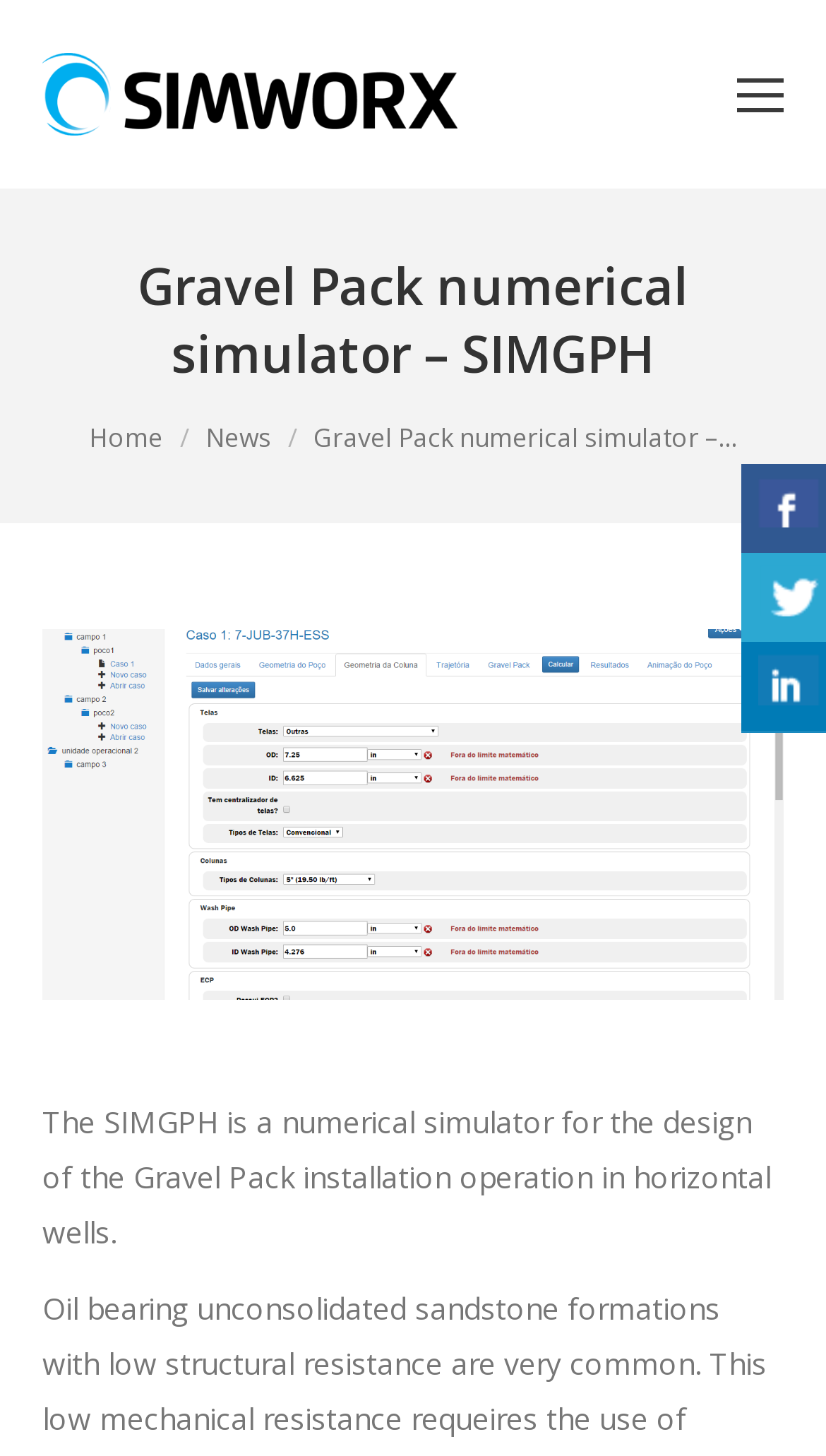Provide a short, one-word or phrase answer to the question below:
What is the purpose of the SIMGPH simulator?

Design of Gravel Pack installation